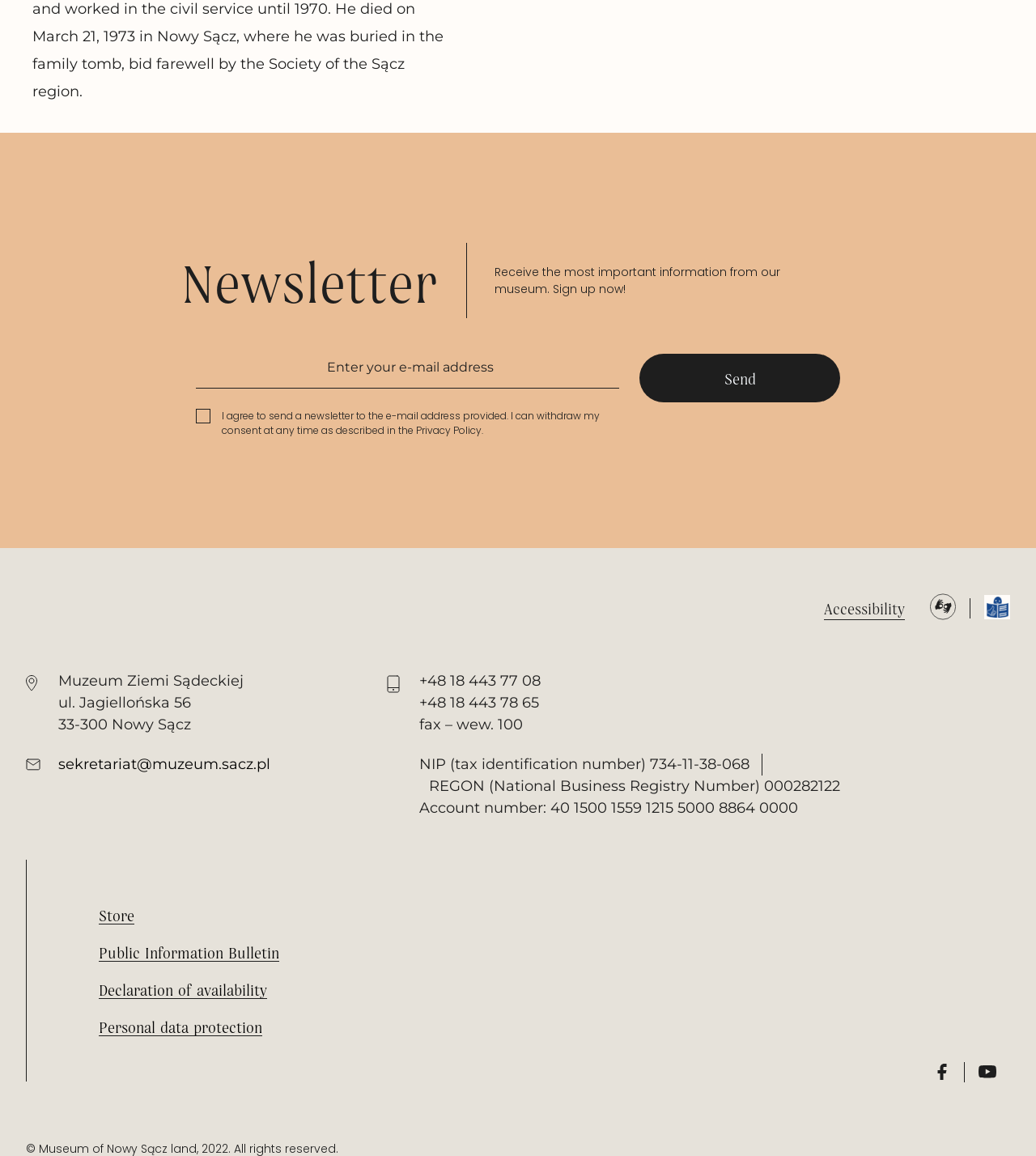Give the bounding box coordinates for the element described as: "aria-label="Blinker icon"".

[0.95, 0.525, 0.975, 0.538]